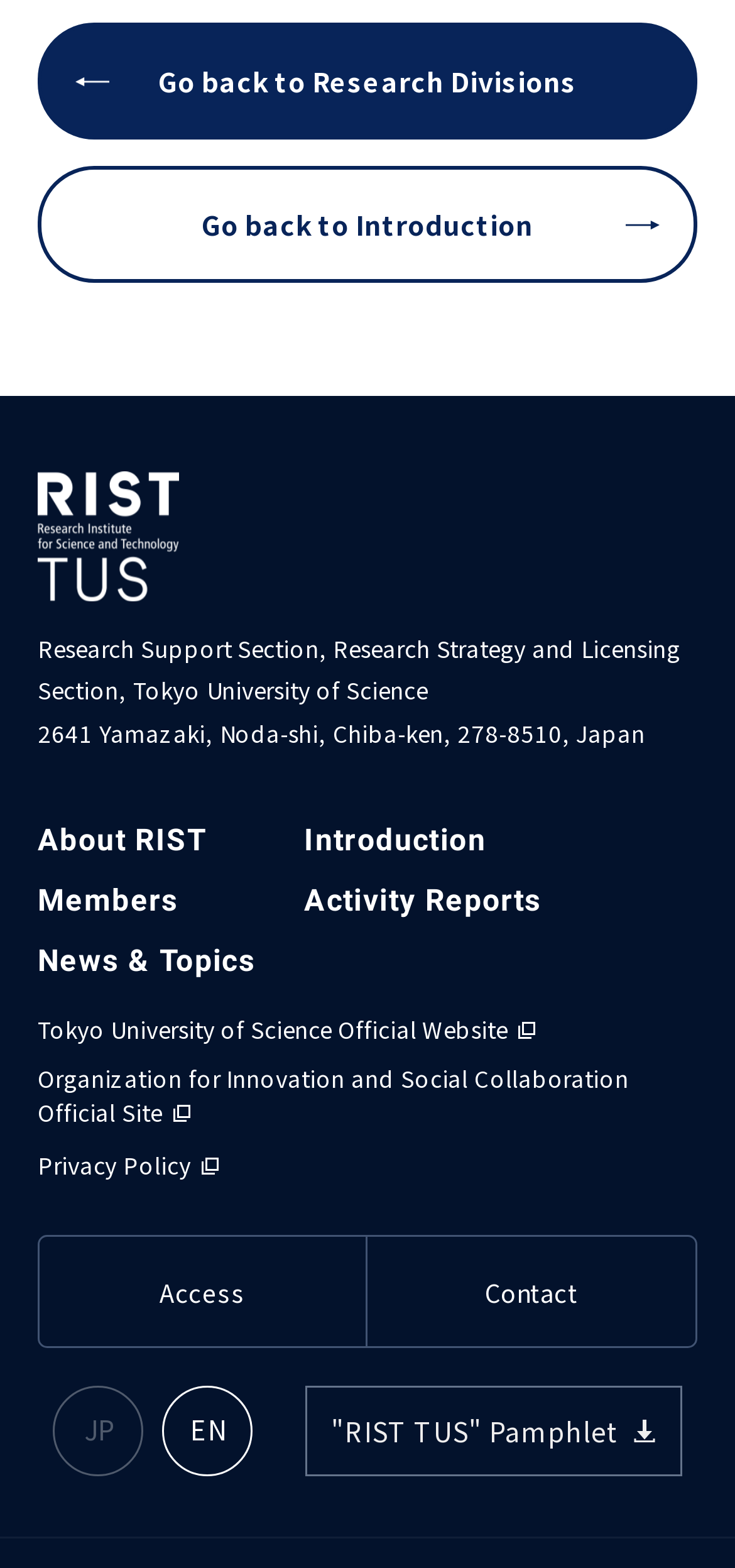Identify the bounding box coordinates of the specific part of the webpage to click to complete this instruction: "Read about Research Support Section".

[0.051, 0.403, 0.926, 0.45]